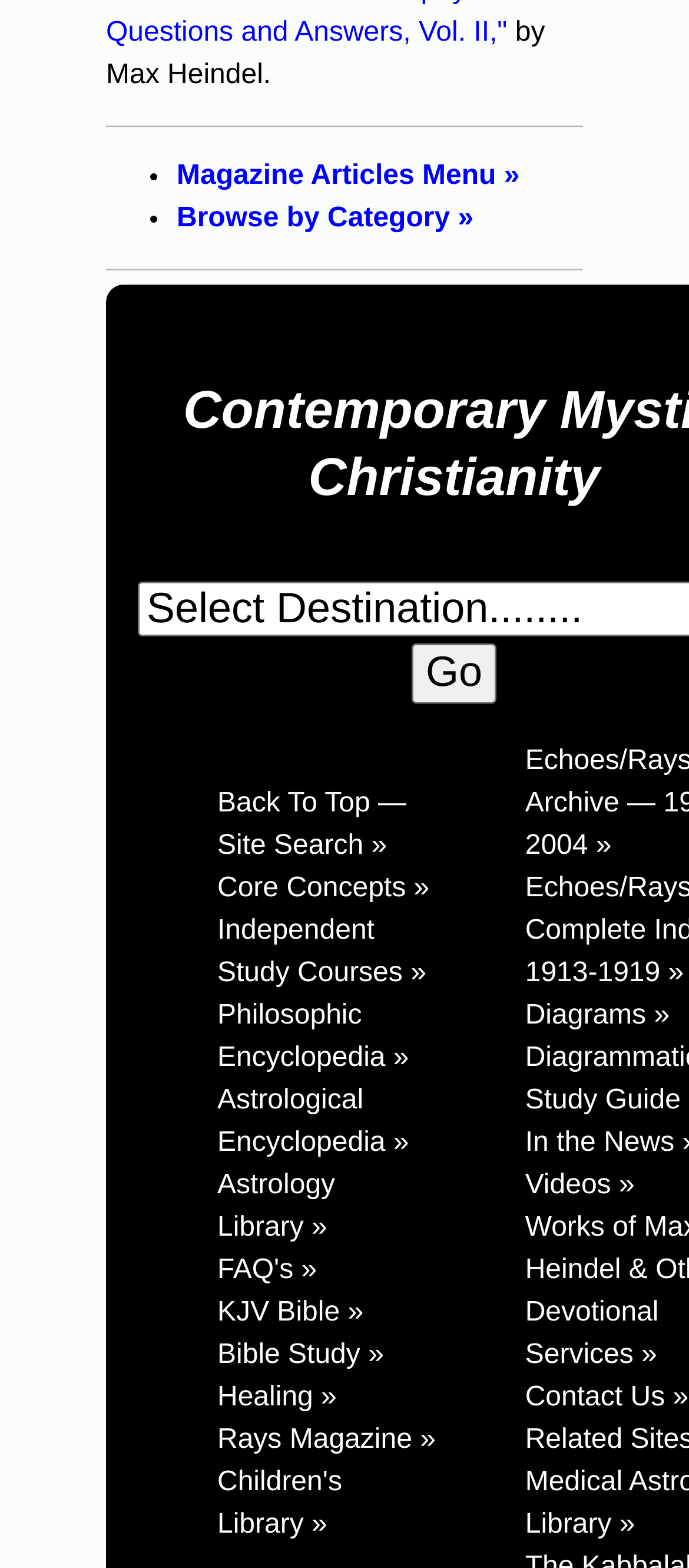Find the bounding box coordinates of the UI element according to this description: "Diagrams »".

[0.762, 0.638, 0.972, 0.657]